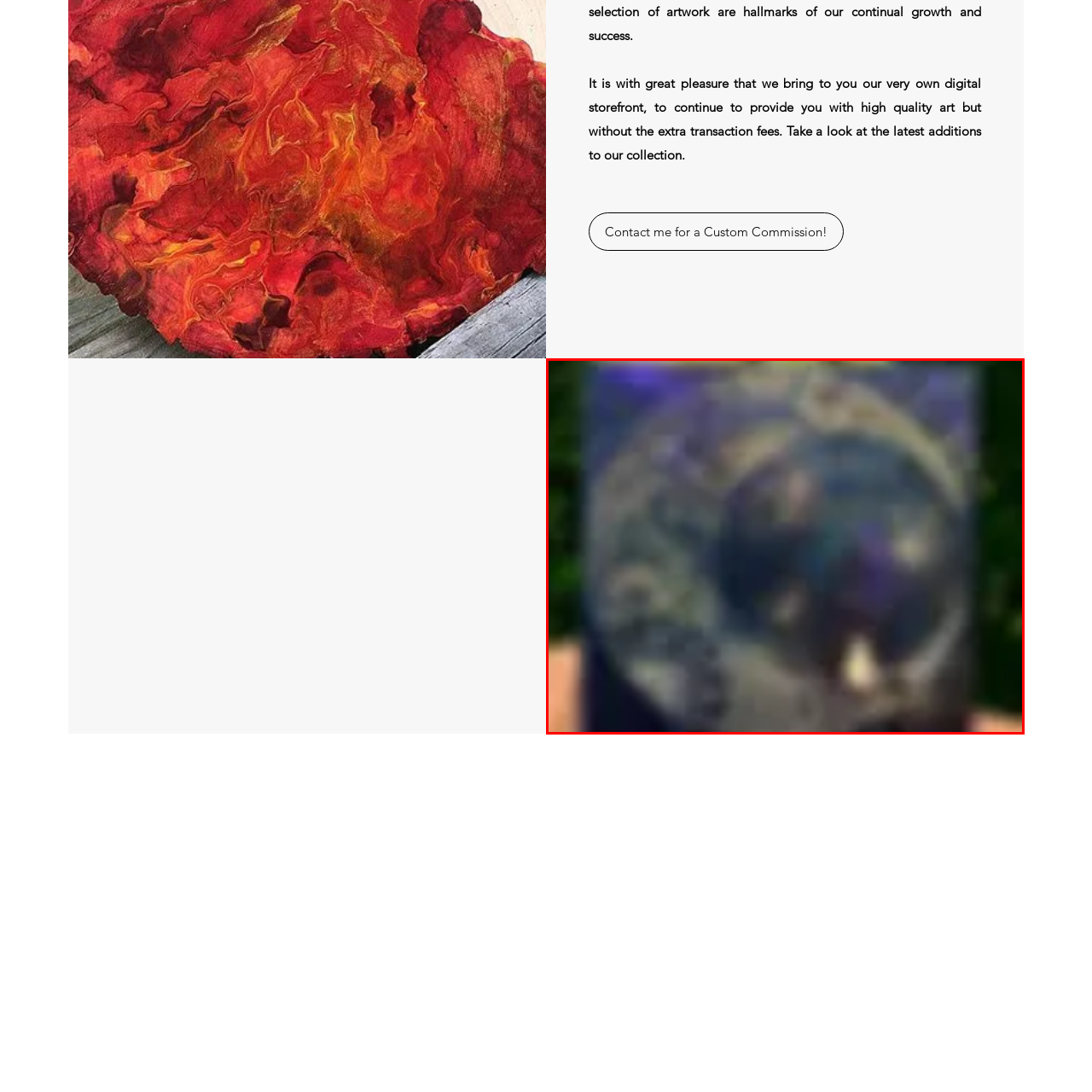What is the style of the artwork?
Focus on the section of the image outlined in red and give a thorough answer to the question.

The caption highlights the artistic prowess of Asha Hosangadi Smith and mentions that the intricate design incorporates a blend of technology and artistry, showcasing her unique style.